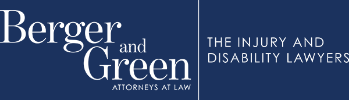Based on the image, give a detailed response to the question: What type of cases does the firm specialize in?

The logo of Berger & Green Attorneys explicitly states that they are 'THE INJURY AND DISABILITY LAWYERS', which clearly indicates that the firm specializes in handling personal injury and disability cases, and is committed to assisting clients in seeking justice and obtaining disability benefits.